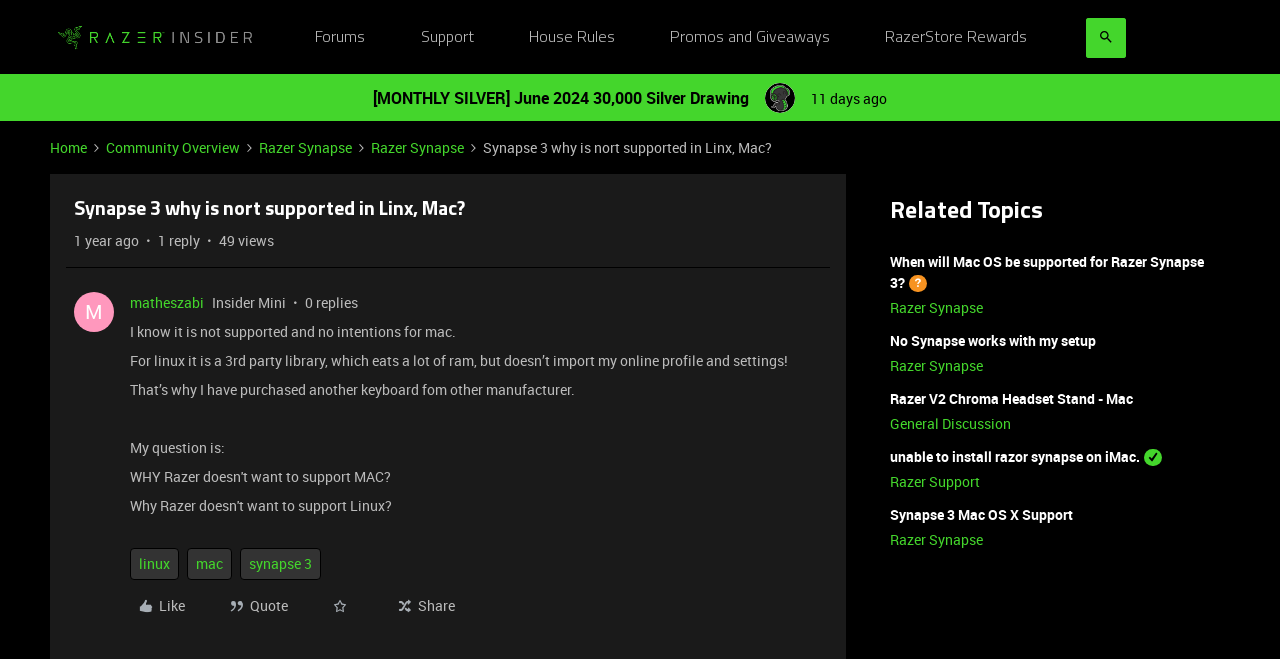Answer the question using only a single word or phrase: 
What is the reason for the user to purchase another keyboard?

Incompatibility with Razer Synapse 3